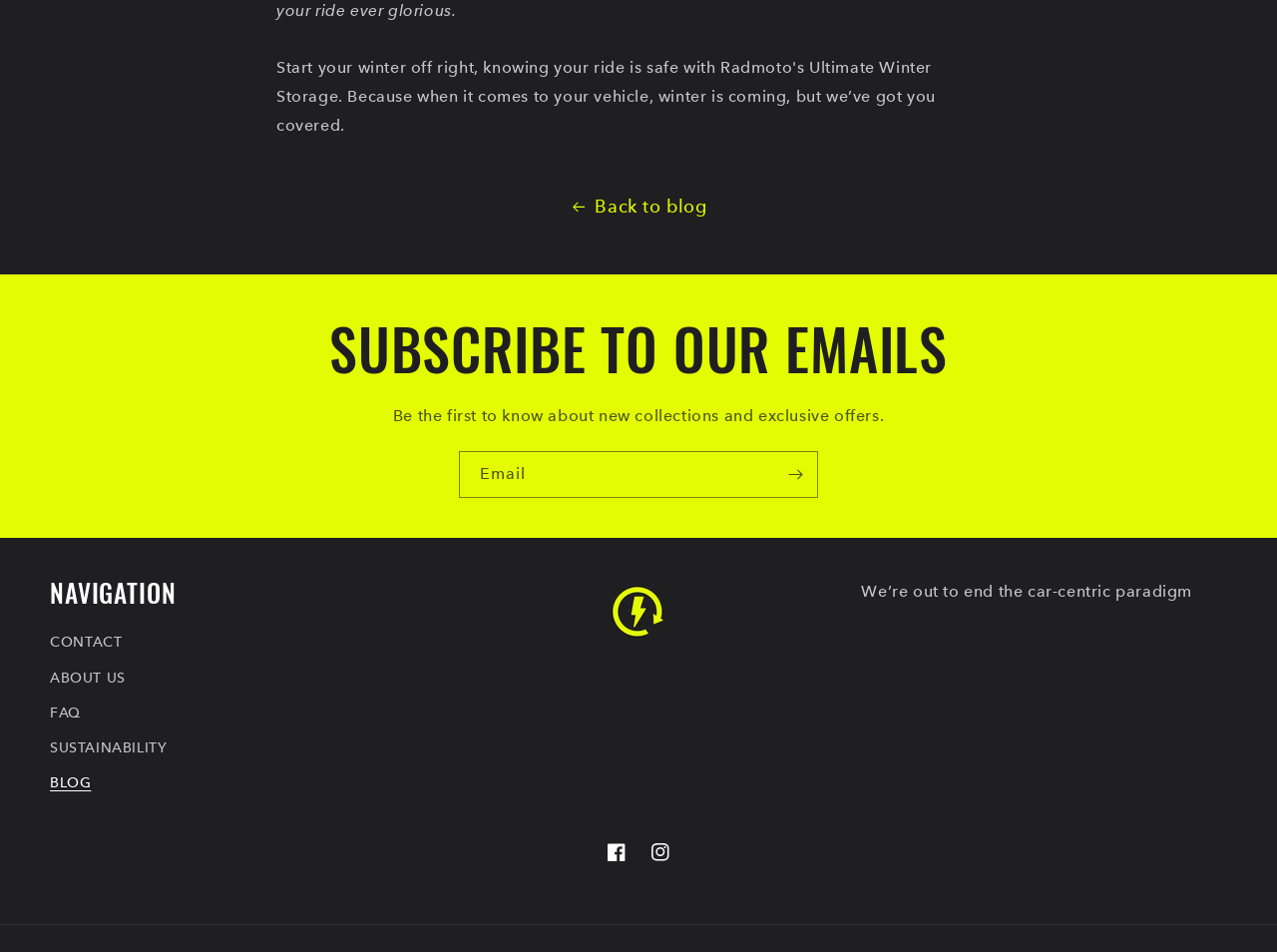Could you provide the bounding box coordinates for the portion of the screen to click to complete this instruction: "Contact us"?

[0.039, 0.662, 0.095, 0.694]